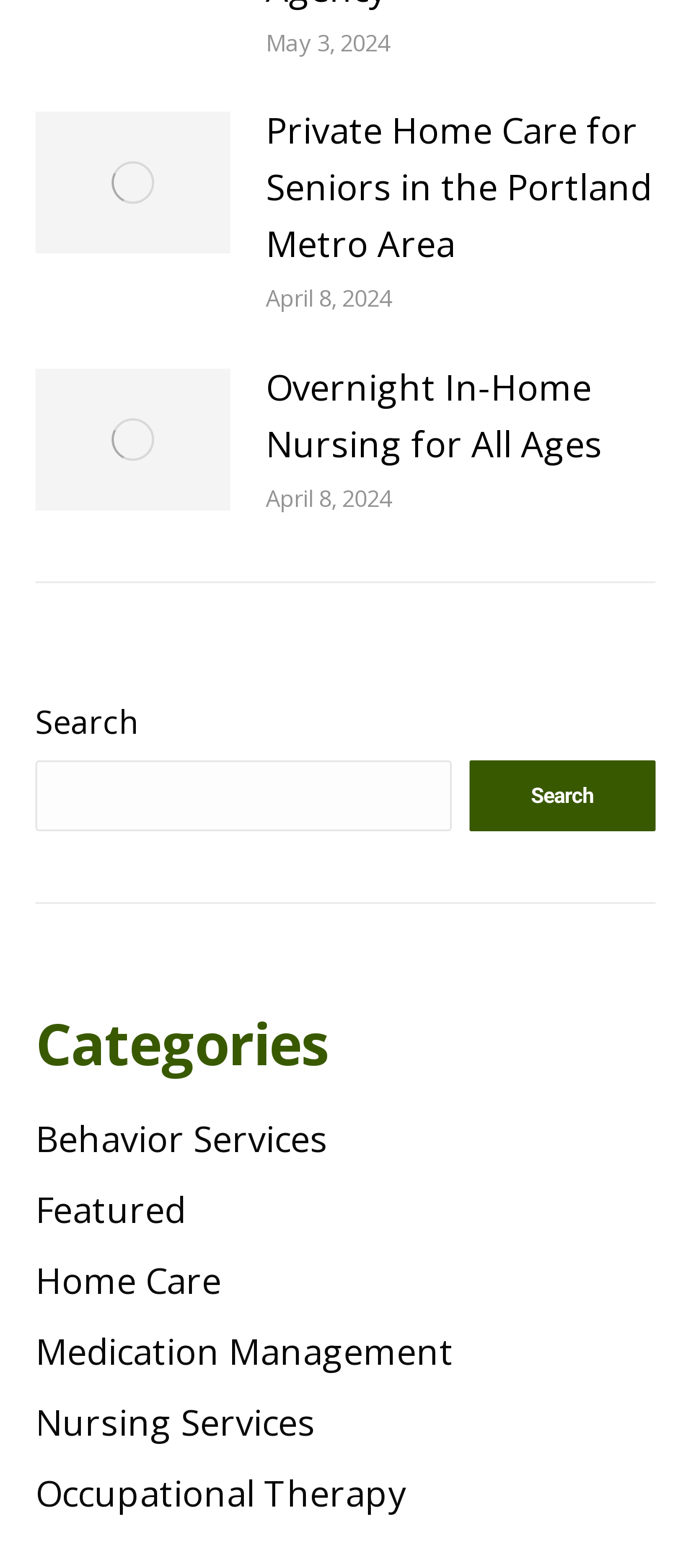Please identify the bounding box coordinates of the element on the webpage that should be clicked to follow this instruction: "Browse Nursing Services". The bounding box coordinates should be given as four float numbers between 0 and 1, formatted as [left, top, right, bottom].

[0.051, 0.891, 0.456, 0.922]